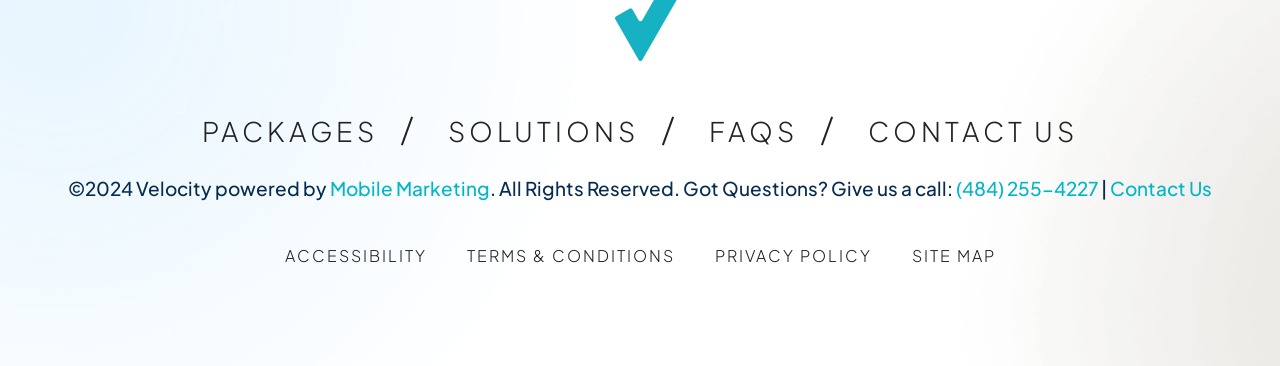Bounding box coordinates must be specified in the format (top-left x, top-left y, bottom-right x, bottom-right y). All values should be floating point numbers between 0 and 1. What are the bounding box coordinates of the UI element described as: archaeological

None